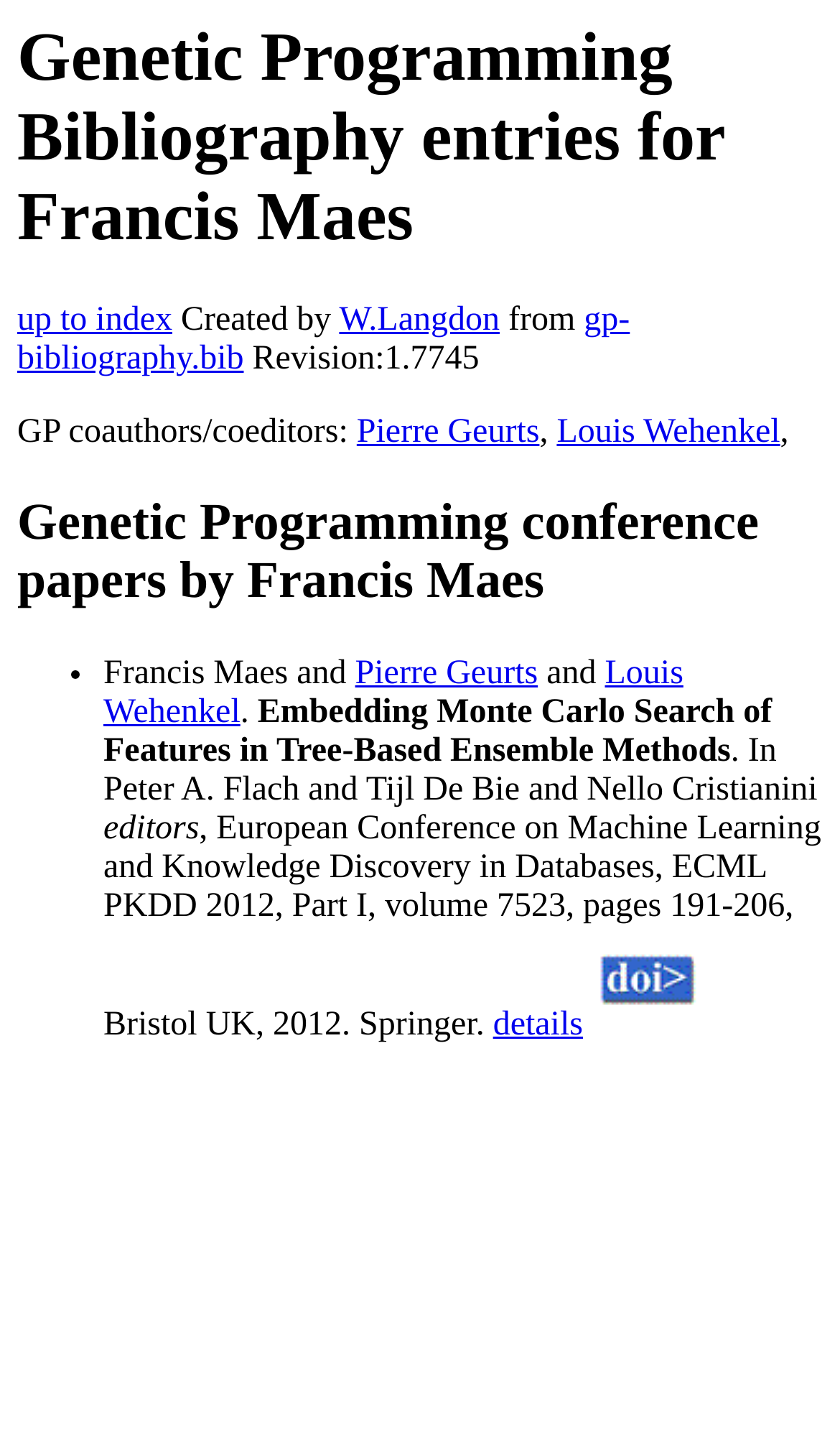Please locate the bounding box coordinates of the element that should be clicked to complete the given instruction: "check the page of Pierre Geurts".

[0.425, 0.29, 0.642, 0.315]